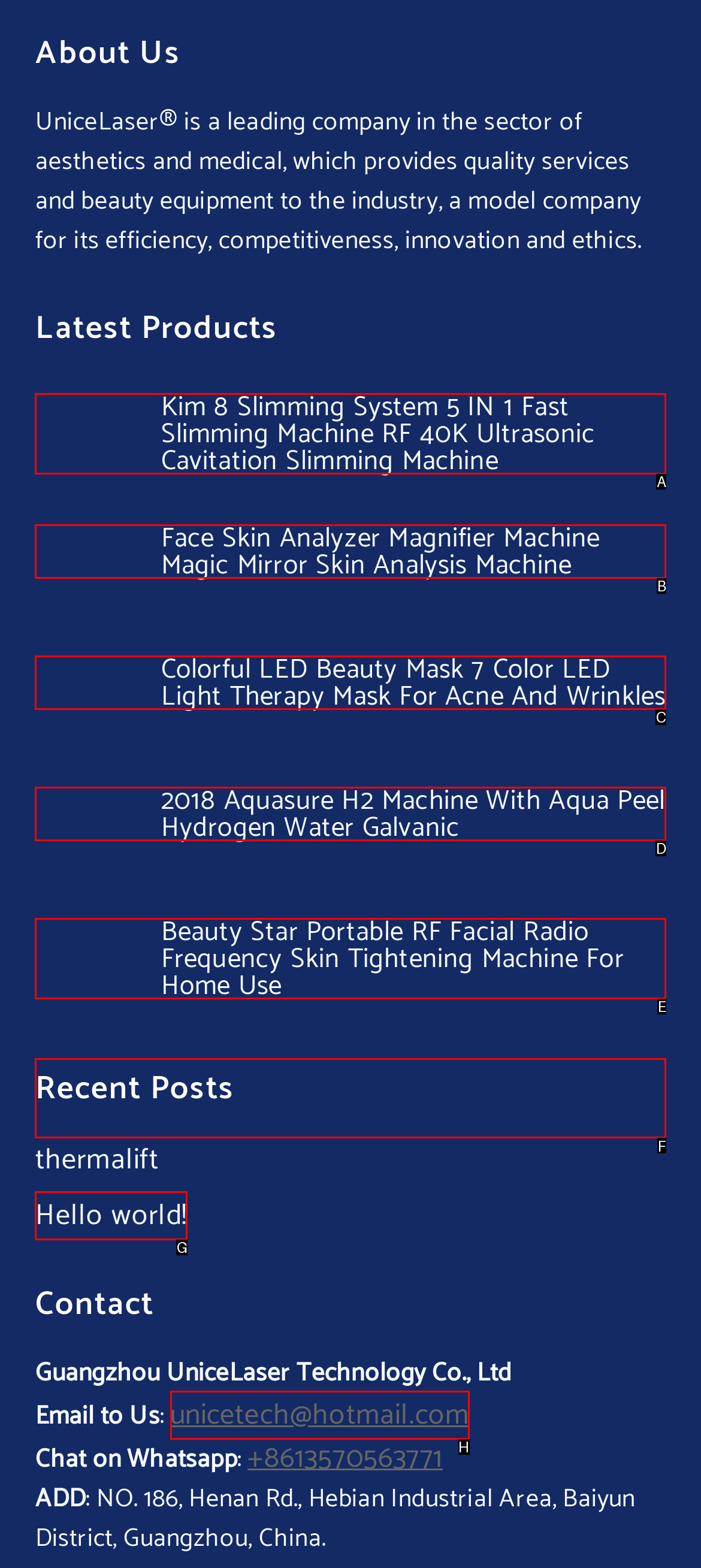From the options shown in the screenshot, tell me which lettered element I need to click to complete the task: Check the 'Recent Posts' section.

F